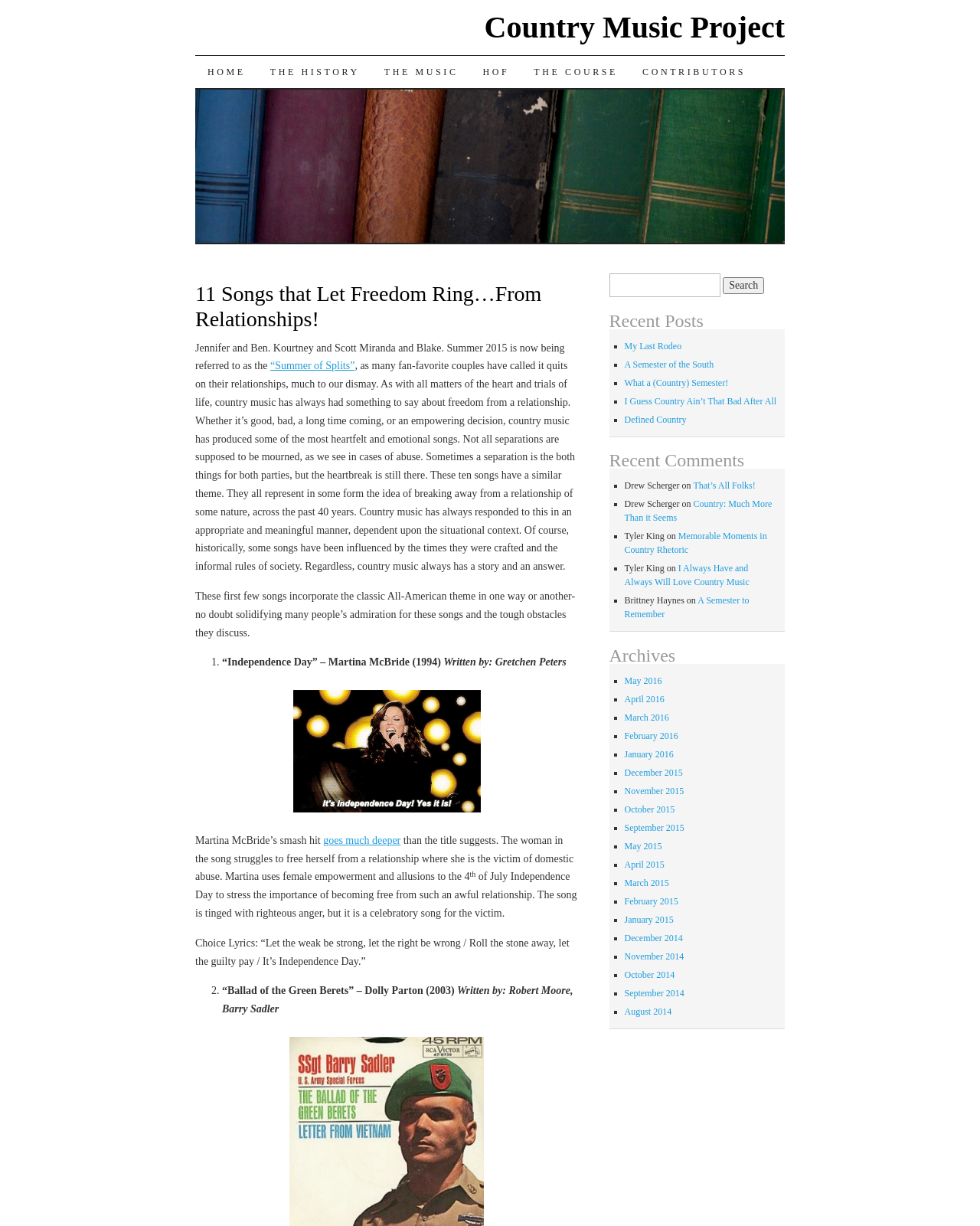What is the title of the first song mentioned in the article?
Give a detailed explanation using the information visible in the image.

The first song mentioned in the article is 'Independence Day' by Martina McBride, released in 1994. The song is about a woman who struggles to free herself from a relationship where she is a victim of domestic abuse.